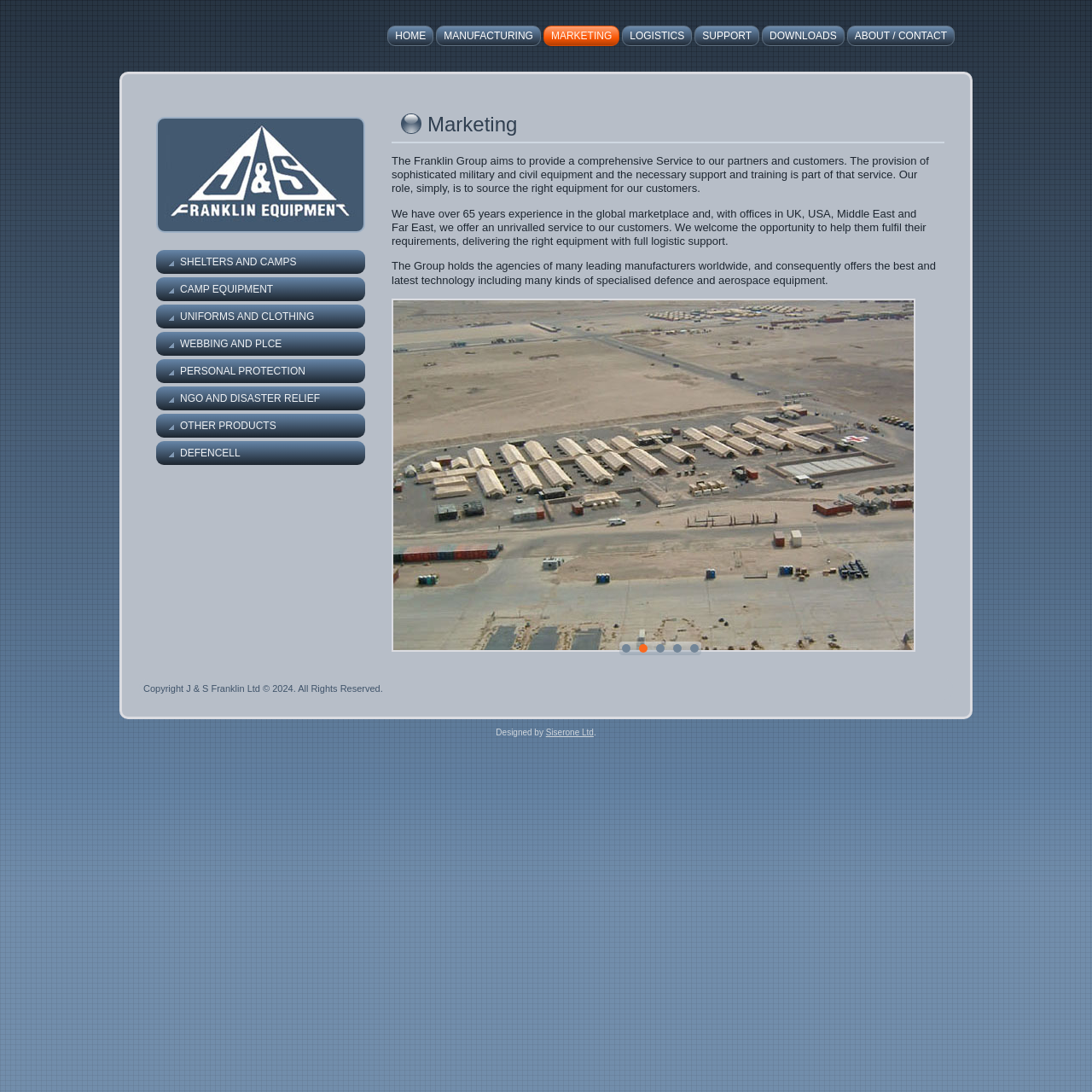Using the description "Logistics", predict the bounding box of the relevant HTML element.

[0.57, 0.023, 0.634, 0.042]